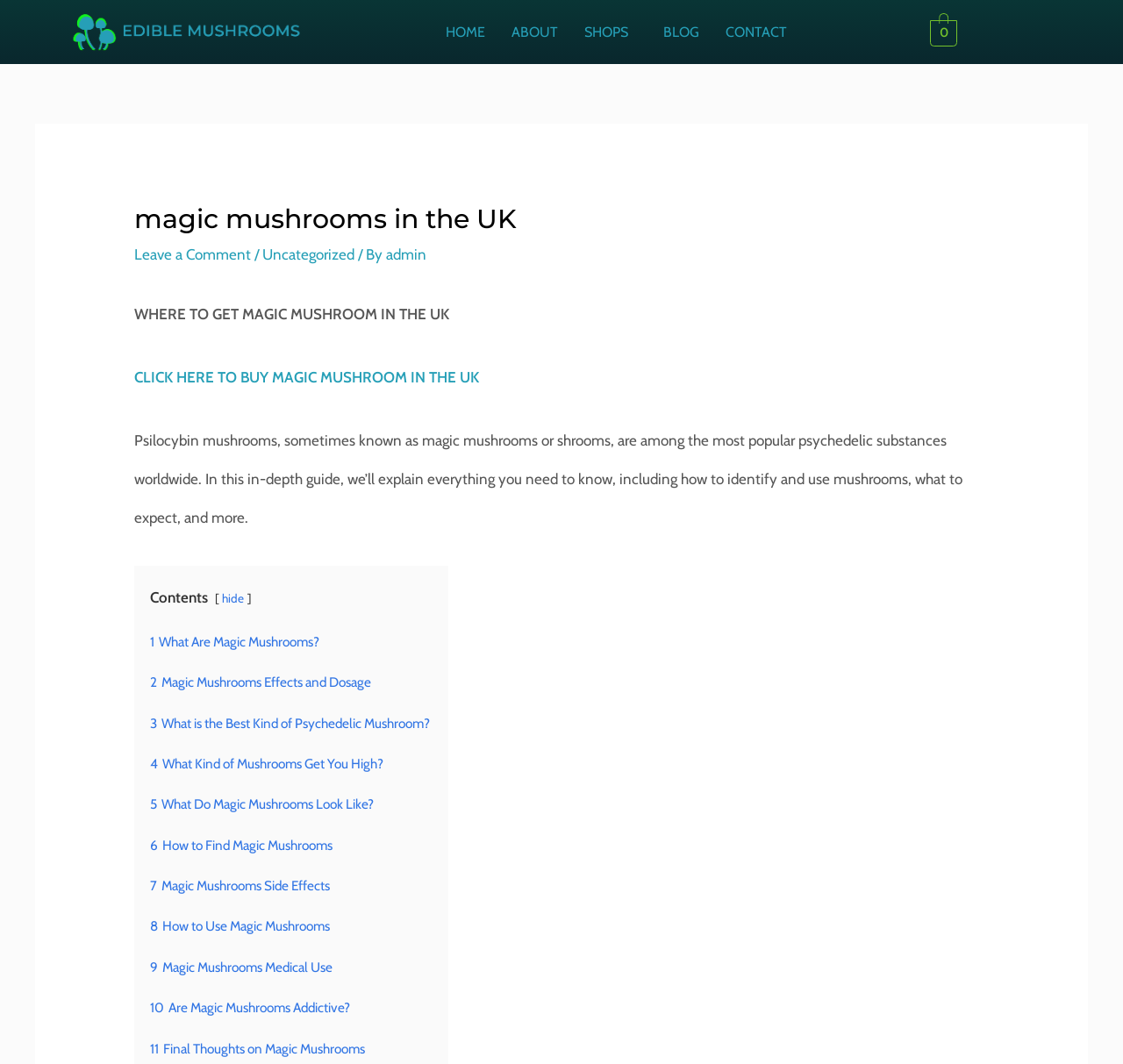How many links are there in the main navigation menu? Analyze the screenshot and reply with just one word or a short phrase.

5